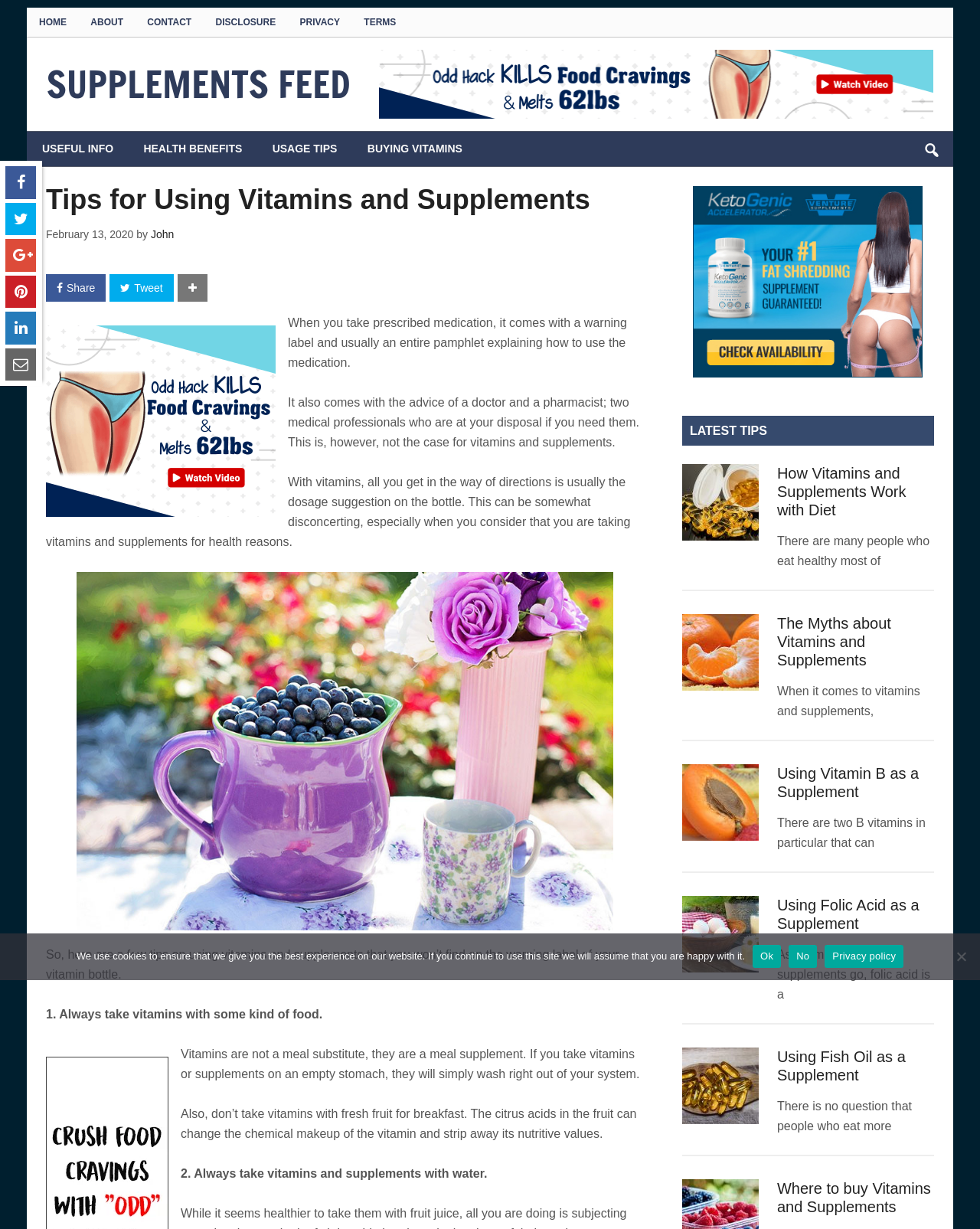What is the recommended way to take vitamins? From the image, respond with a single word or brief phrase.

With food and water